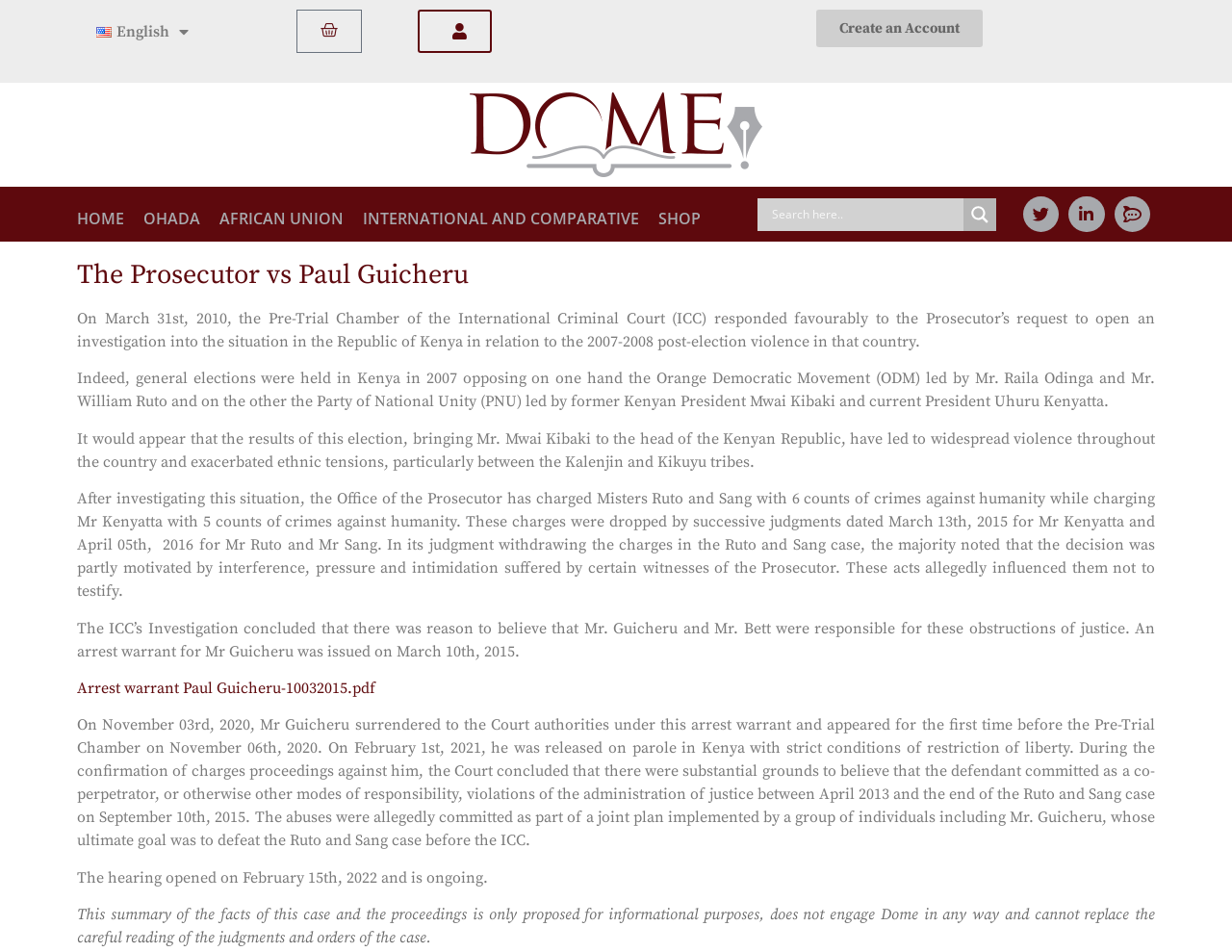Please determine the bounding box coordinates of the clickable area required to carry out the following instruction: "Switch to English language". The coordinates must be four float numbers between 0 and 1, represented as [left, top, right, bottom].

[0.062, 0.01, 0.169, 0.057]